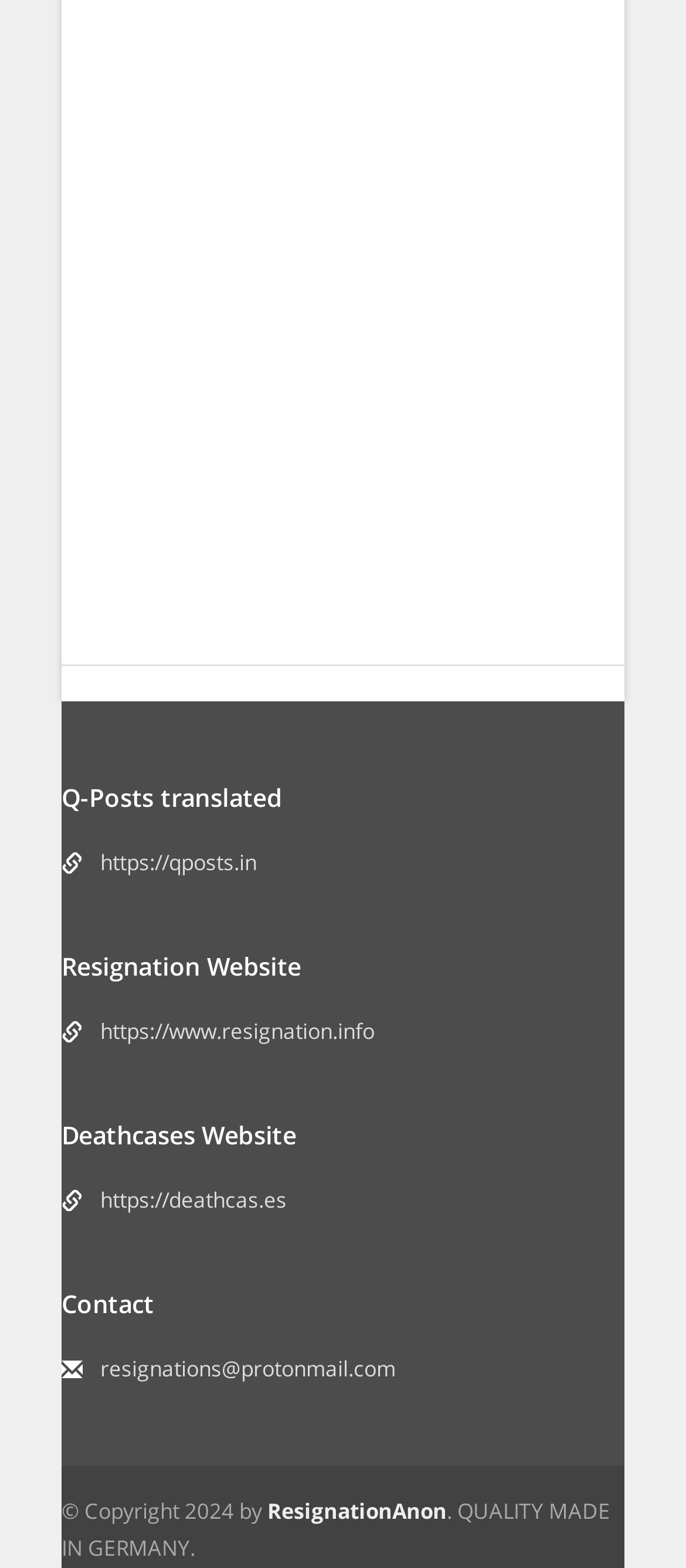Provide a one-word or brief phrase answer to the question:
What is the year of copyright?

2024